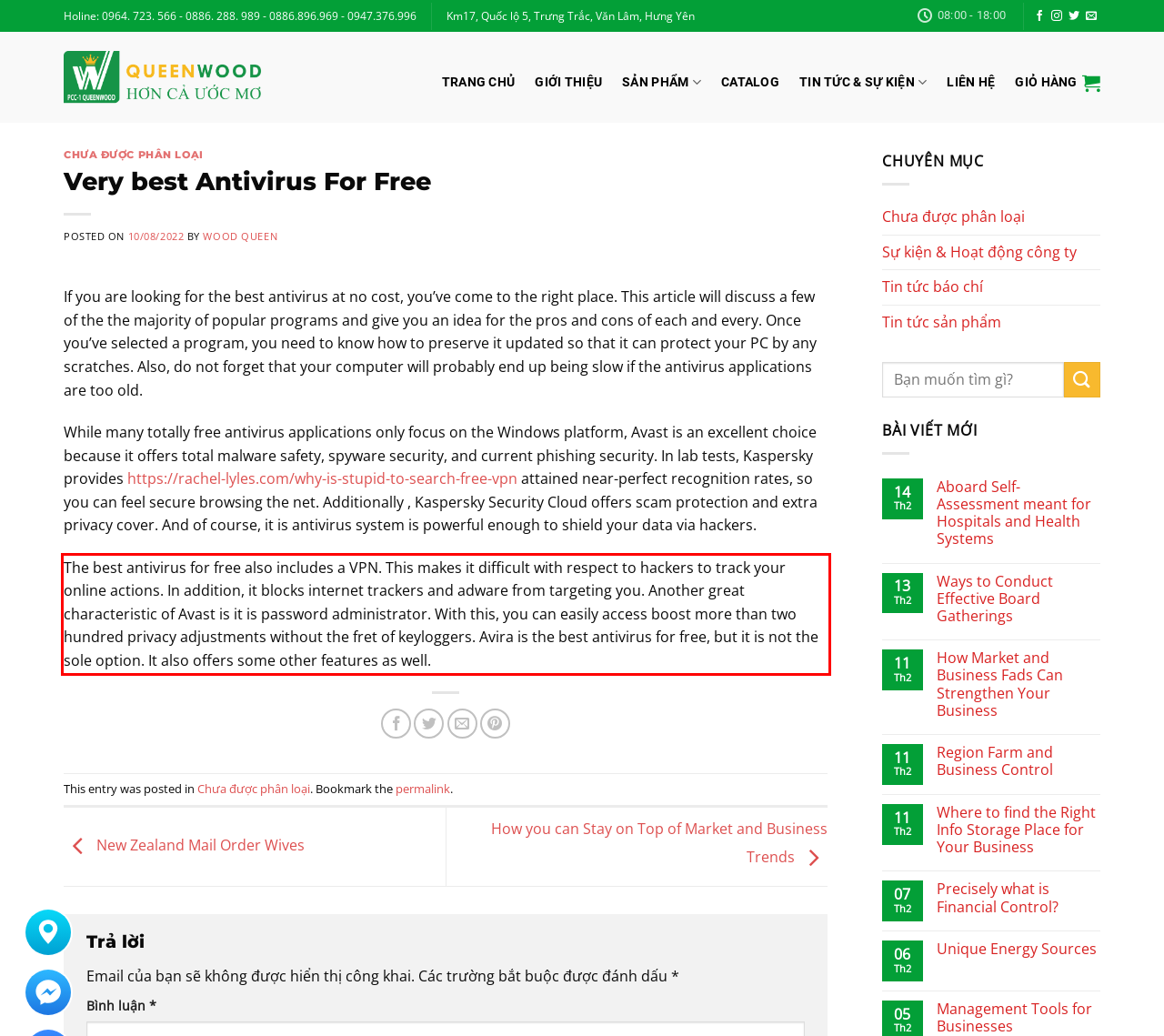By examining the provided screenshot of a webpage, recognize the text within the red bounding box and generate its text content.

The best antivirus for free also includes a VPN. This makes it difficult with respect to hackers to track your online actions. In addition, it blocks internet trackers and adware from targeting you. Another great characteristic of Avast is it is password administrator. With this, you can easily access boost more than two hundred privacy adjustments without the fret of keyloggers. Avira is the best antivirus for free, but it is not the sole option. It also offers some other features as well.